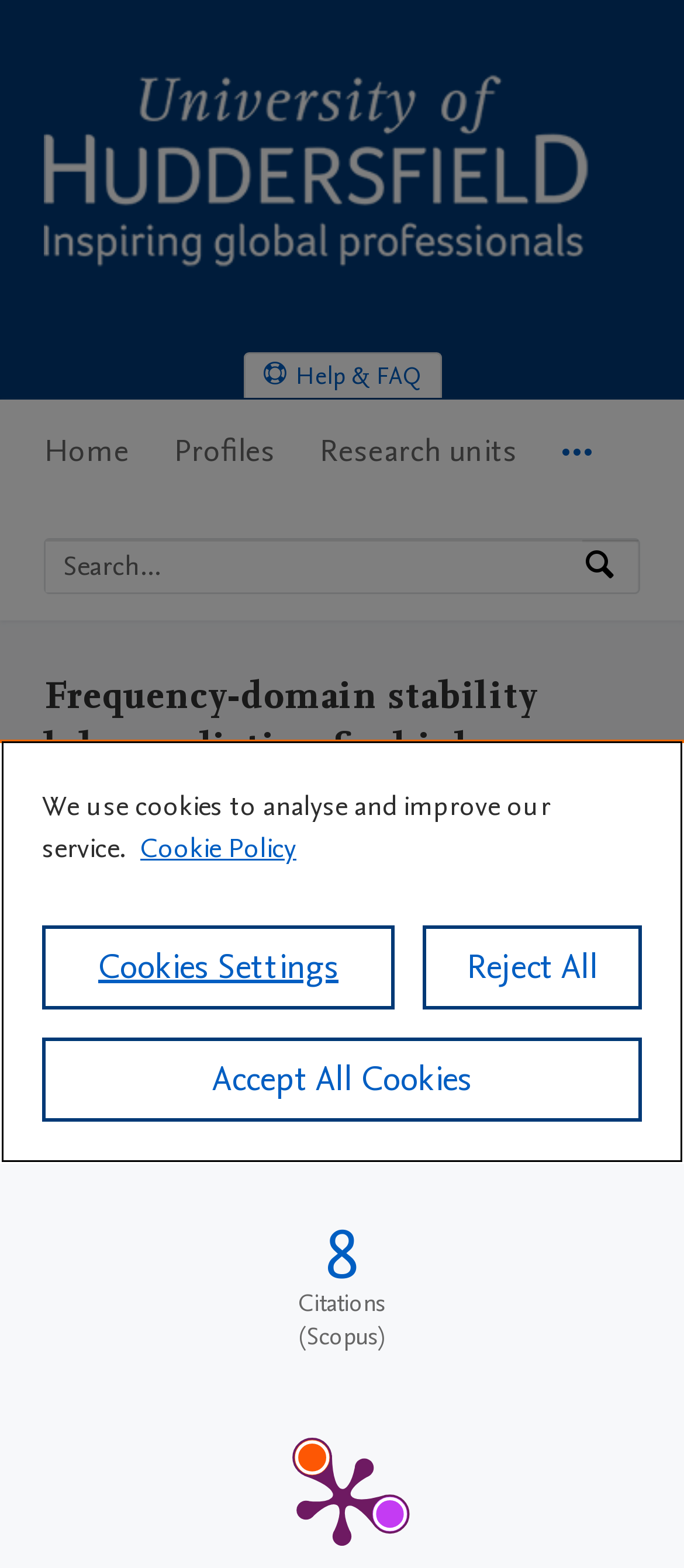Identify the bounding box coordinates of the region that needs to be clicked to carry out this instruction: "View help and FAQ". Provide these coordinates as four float numbers ranging from 0 to 1, i.e., [left, top, right, bottom].

[0.358, 0.225, 0.642, 0.253]